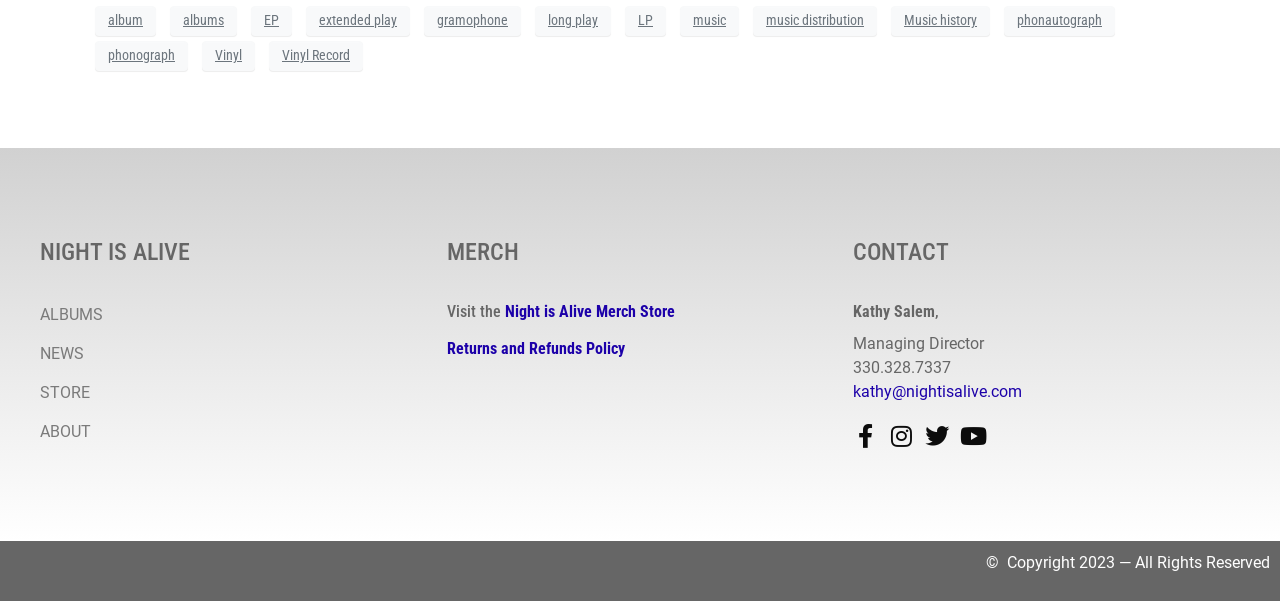Please specify the bounding box coordinates of the clickable region necessary for completing the following instruction: "go to NEWS". The coordinates must consist of four float numbers between 0 and 1, i.e., [left, top, right, bottom].

[0.031, 0.555, 0.333, 0.62]